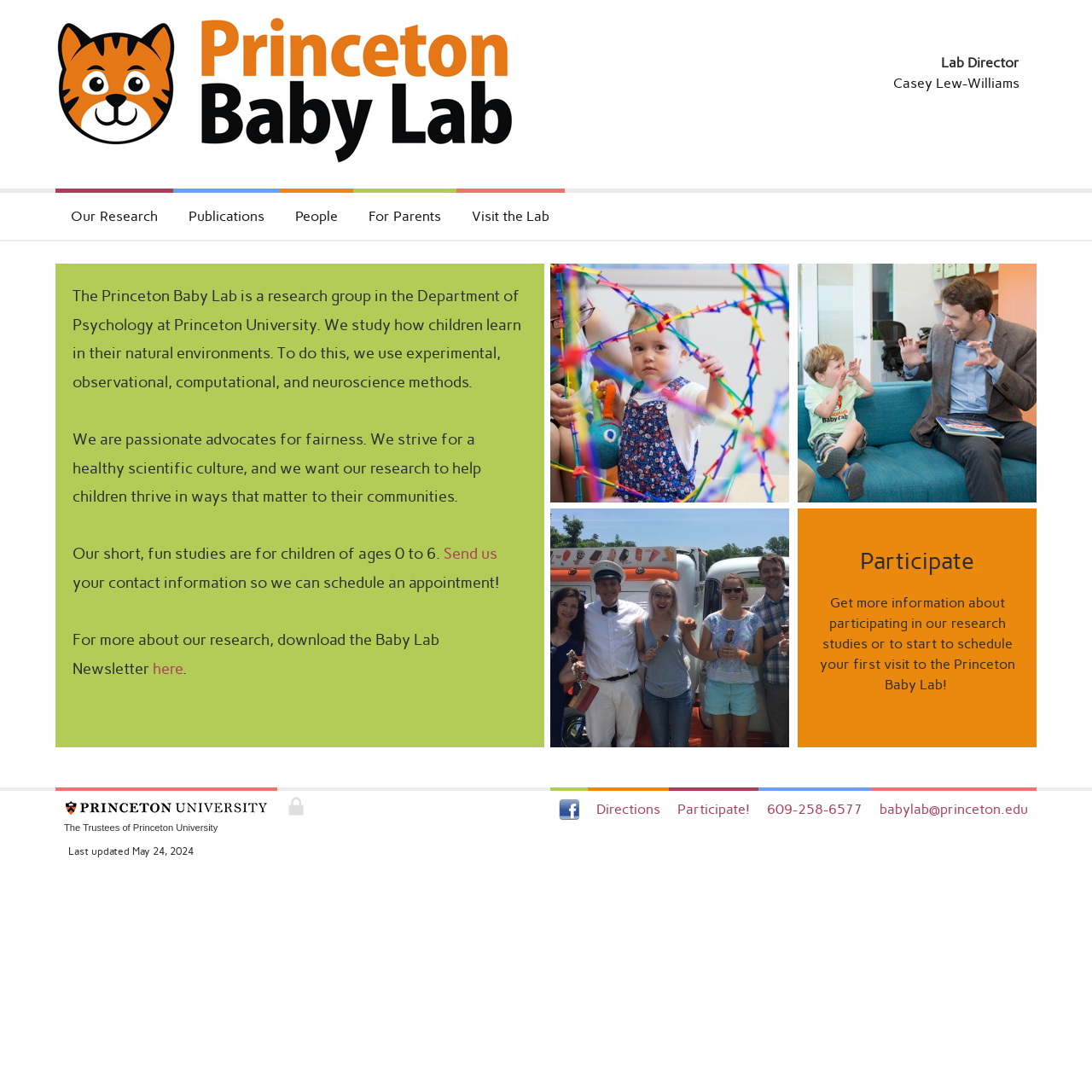Please identify the bounding box coordinates of the clickable area that will allow you to execute the instruction: "Get directions to the lab".

[0.538, 0.724, 0.612, 0.759]